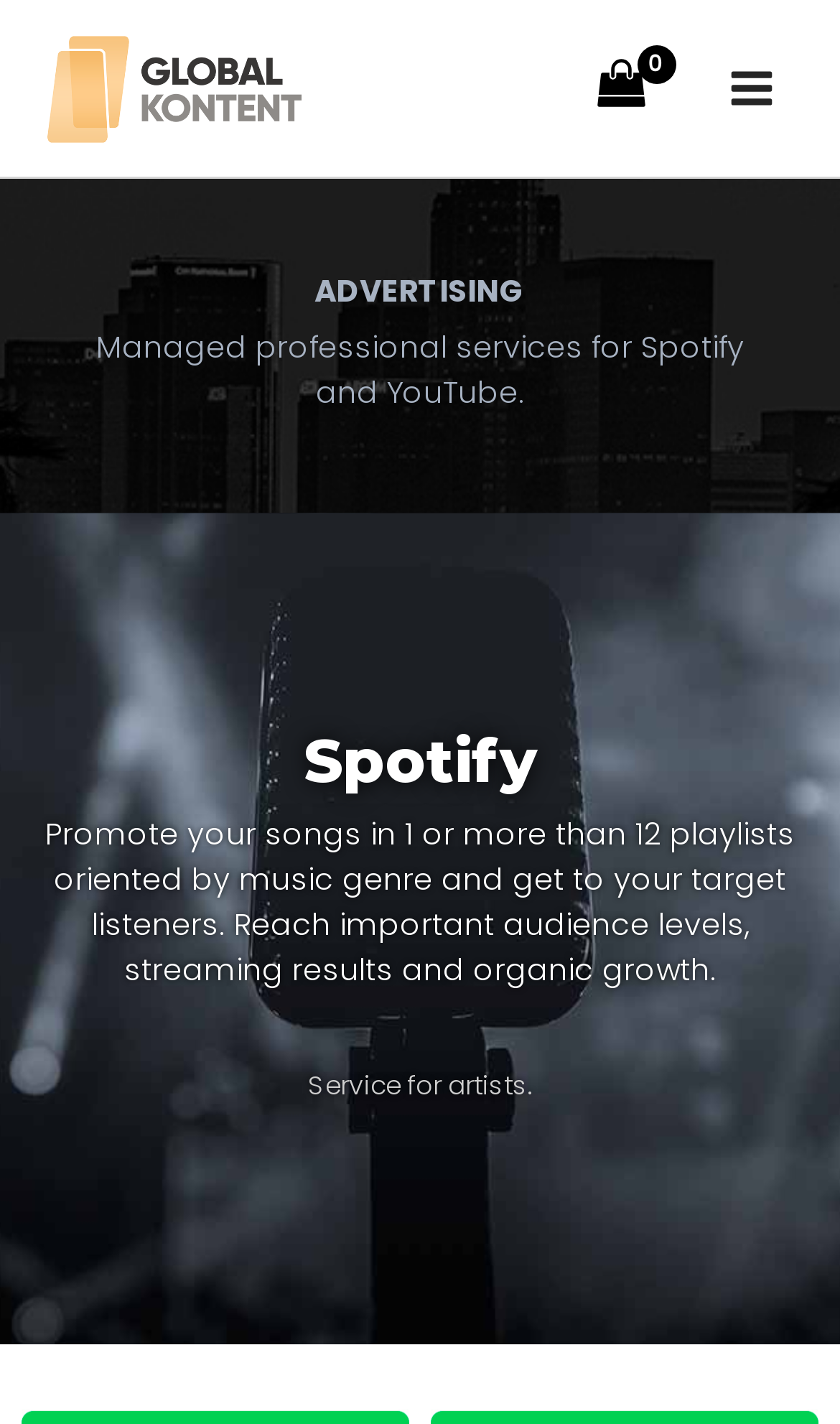Using the information in the image, give a comprehensive answer to the question: 
What is the benefit of the service?

The benefit of the service is to reach important audience levels, streaming results, and organic growth, as mentioned in the text 'Reach important audience levels, streaming results and organic growth'.